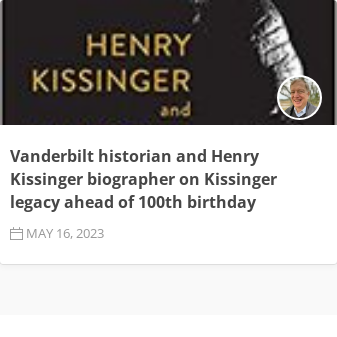When is Henry Kissinger's 100th birthday?
Please provide a comprehensive answer based on the details in the screenshot.

The caption does not provide the exact date of Henry Kissinger's 100th birthday, but it mentions that the article is timely relevant in the context of his upcoming milestone, suggesting that the birthday is approaching but the exact date is not provided.